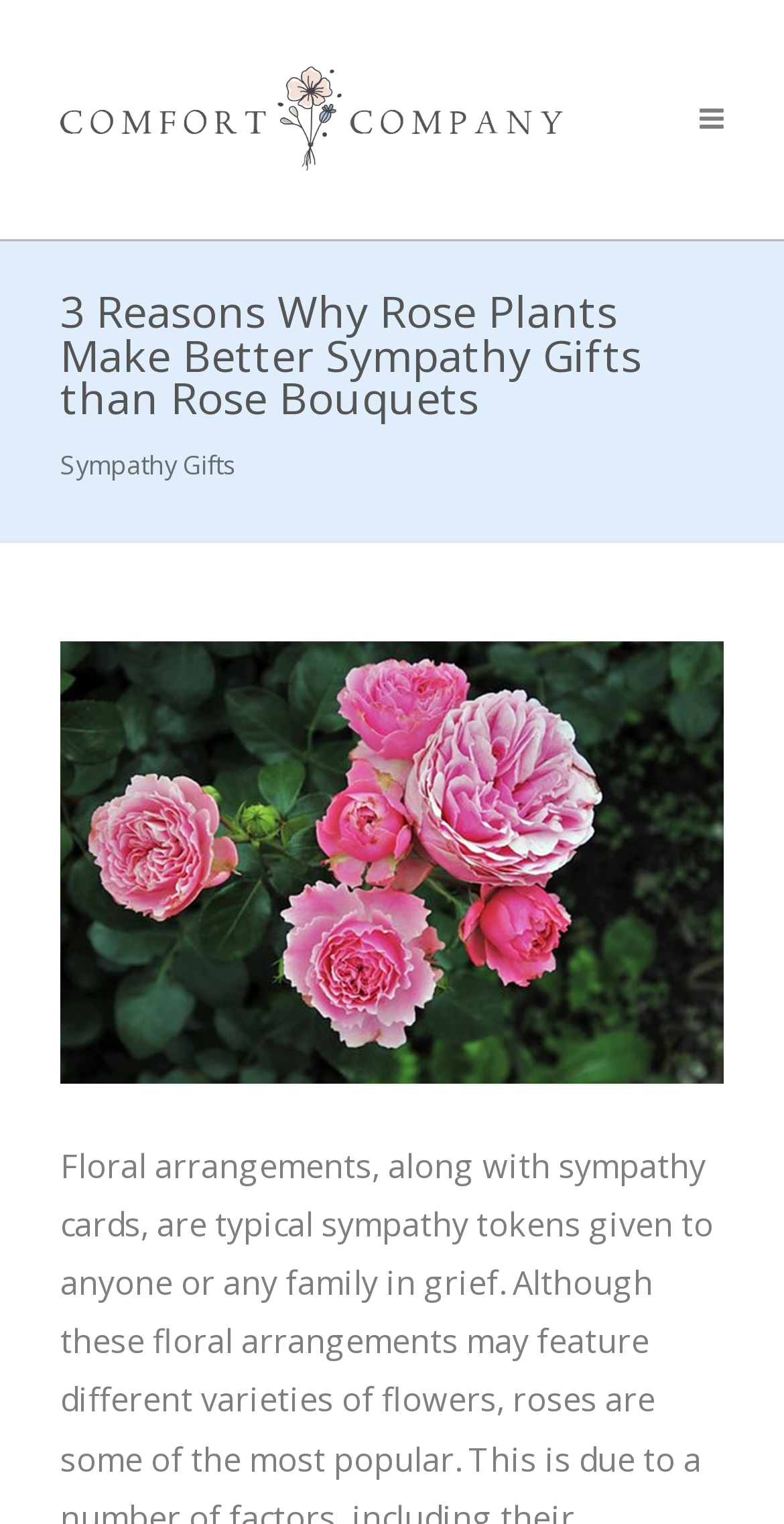Extract the bounding box of the UI element described as: "Sympathy Gifts".

[0.077, 0.295, 0.303, 0.315]